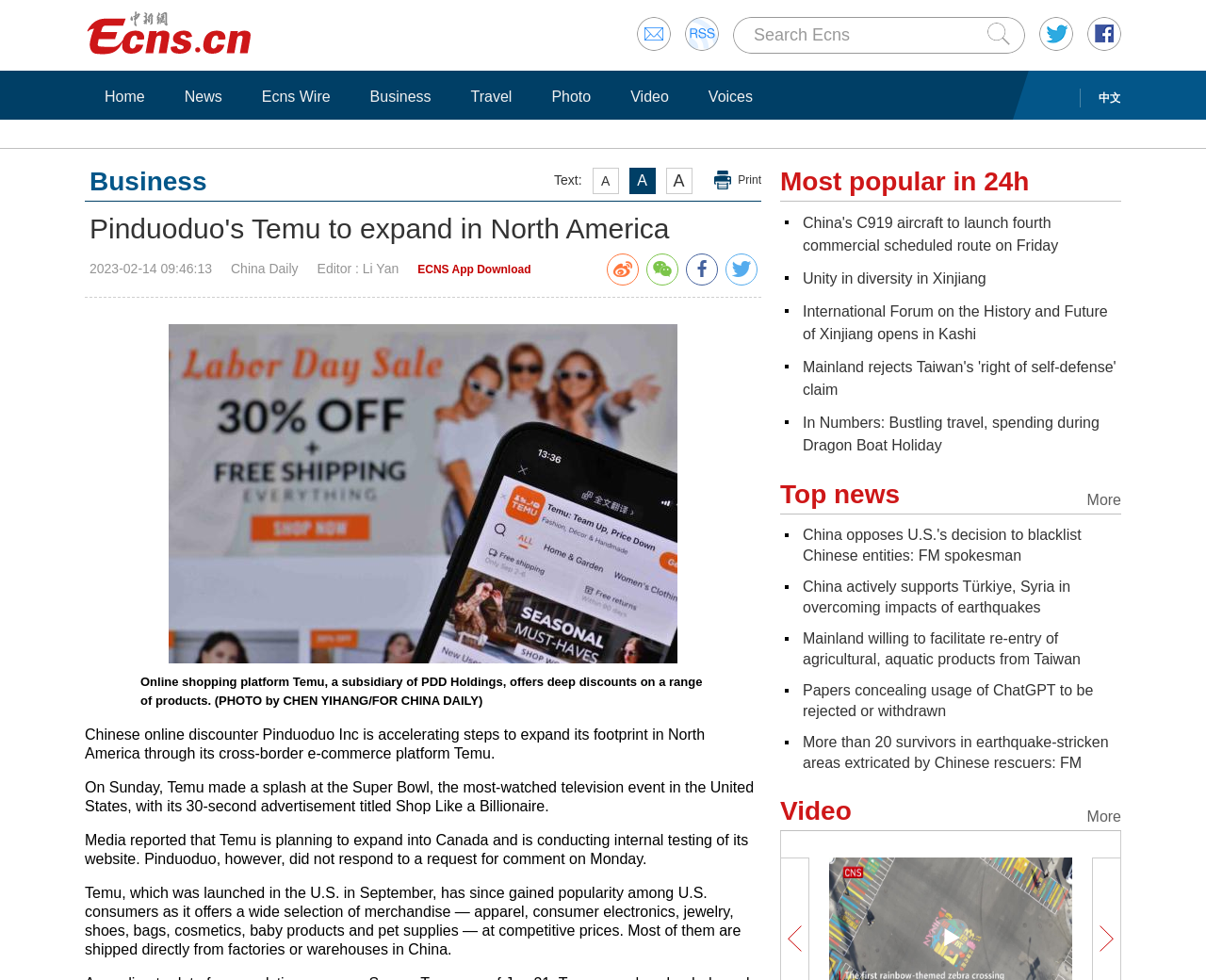Identify the bounding box coordinates for the UI element described as: "Ecns Wire". The coordinates should be provided as four floats between 0 and 1: [left, top, right, bottom].

[0.208, 0.088, 0.283, 0.109]